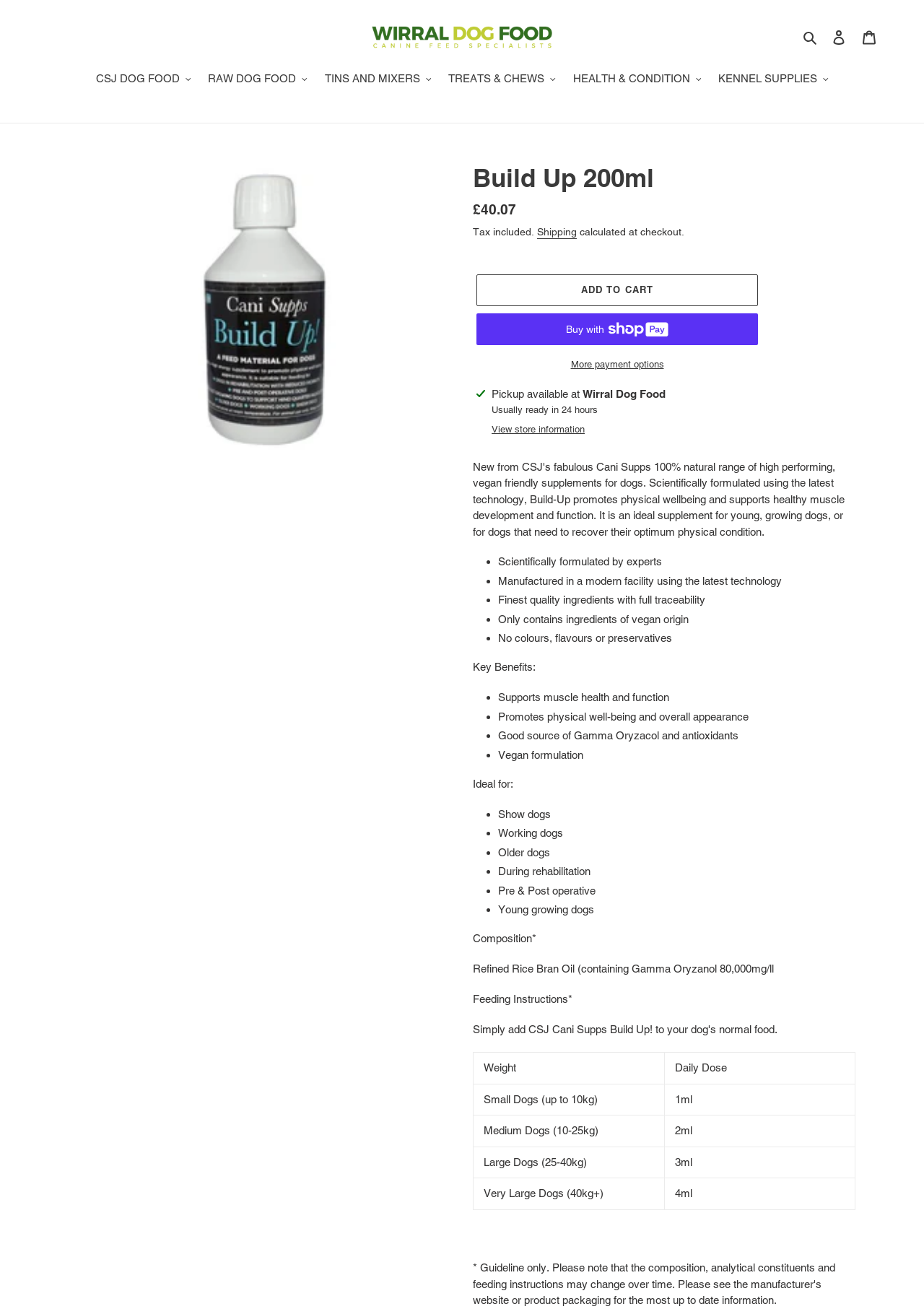Find the bounding box coordinates of the clickable area required to complete the following action: "Contact us".

None